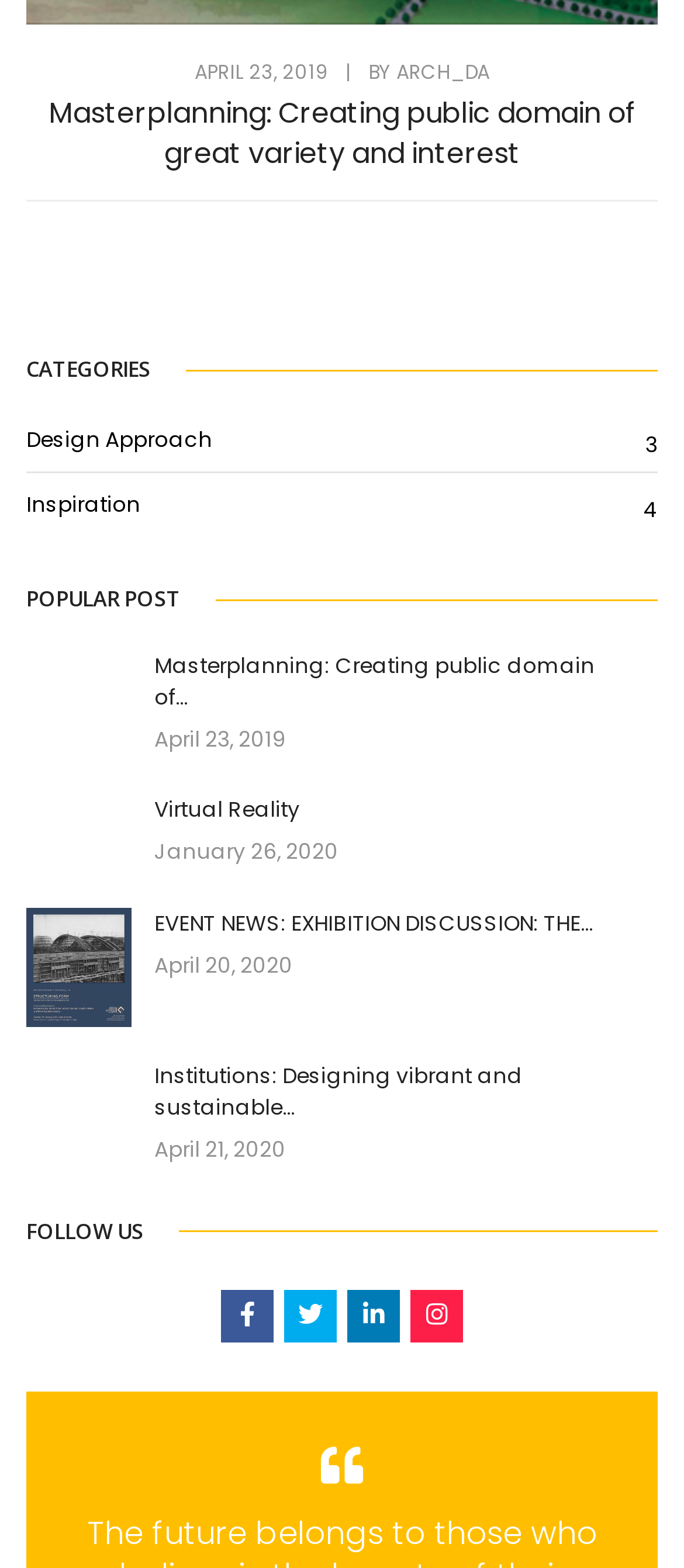Can you specify the bounding box coordinates for the region that should be clicked to fulfill this instruction: "Click on the 'Inspiration' link".

[0.038, 0.312, 0.205, 0.331]